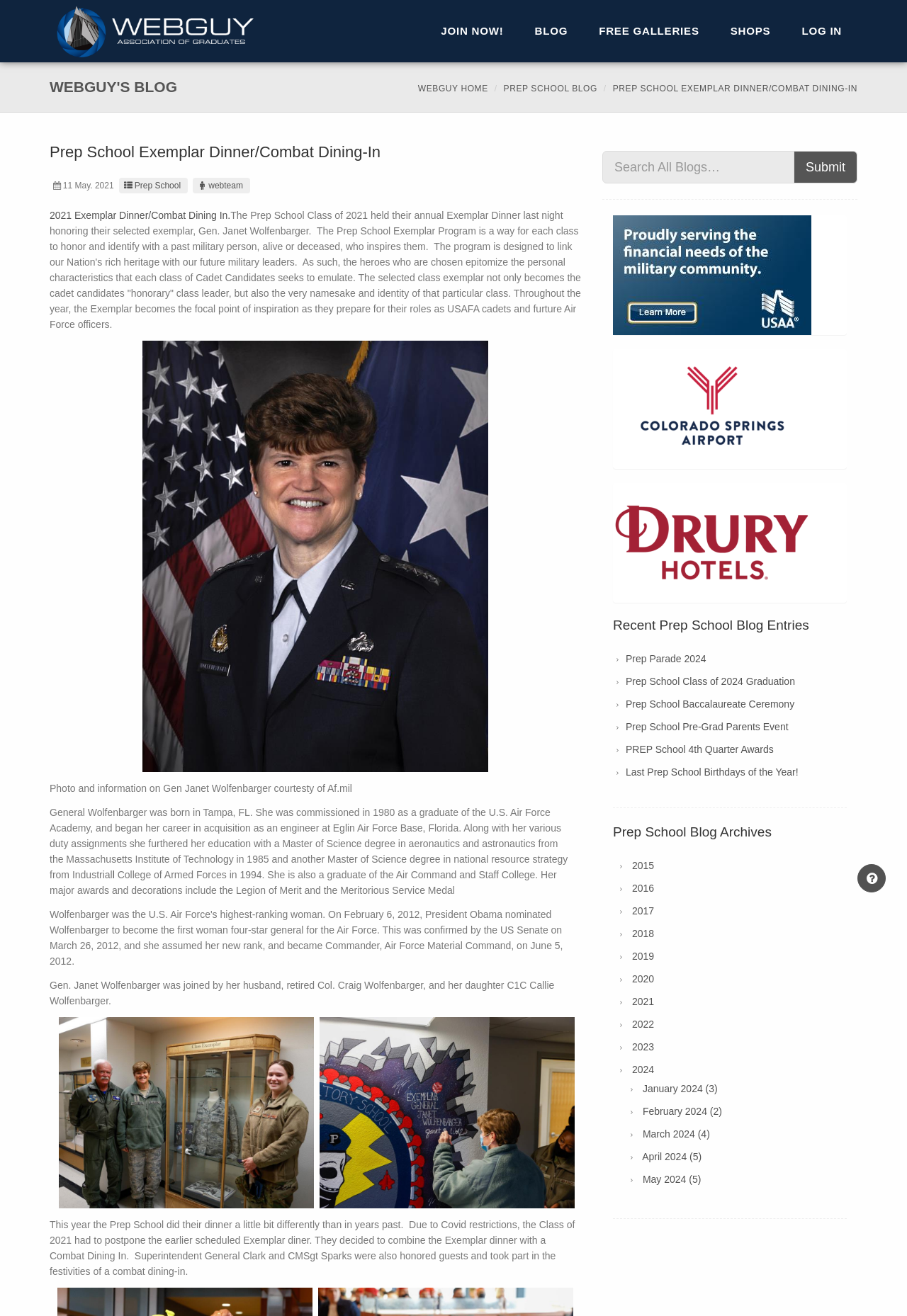Could you highlight the region that needs to be clicked to execute the instruction: "Read more about The Spike Volleyball Story MOD APK"?

None